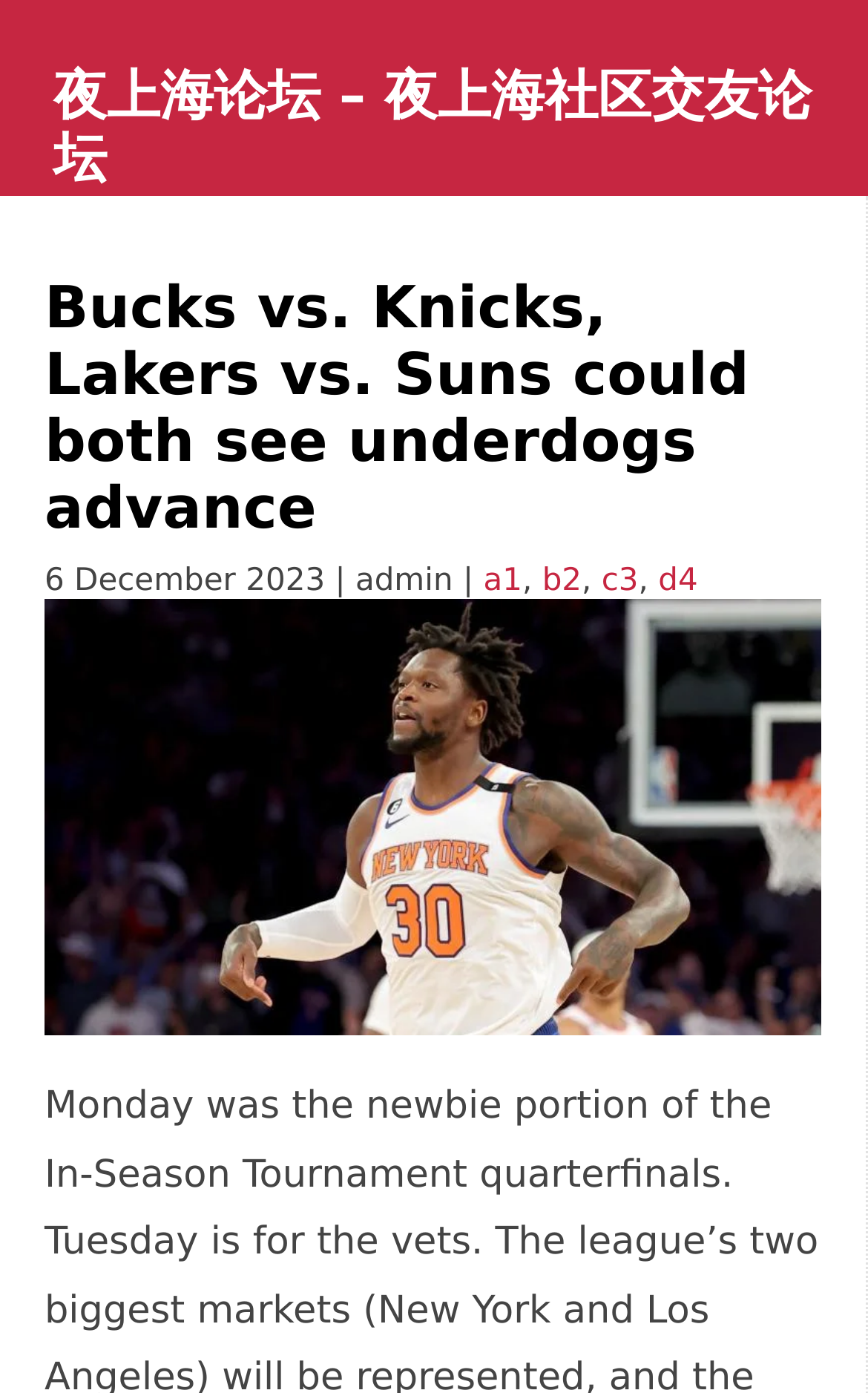Identify the webpage's primary heading and generate its text.

Bucks vs. Knicks, Lakers vs. Suns could both see underdogs advance